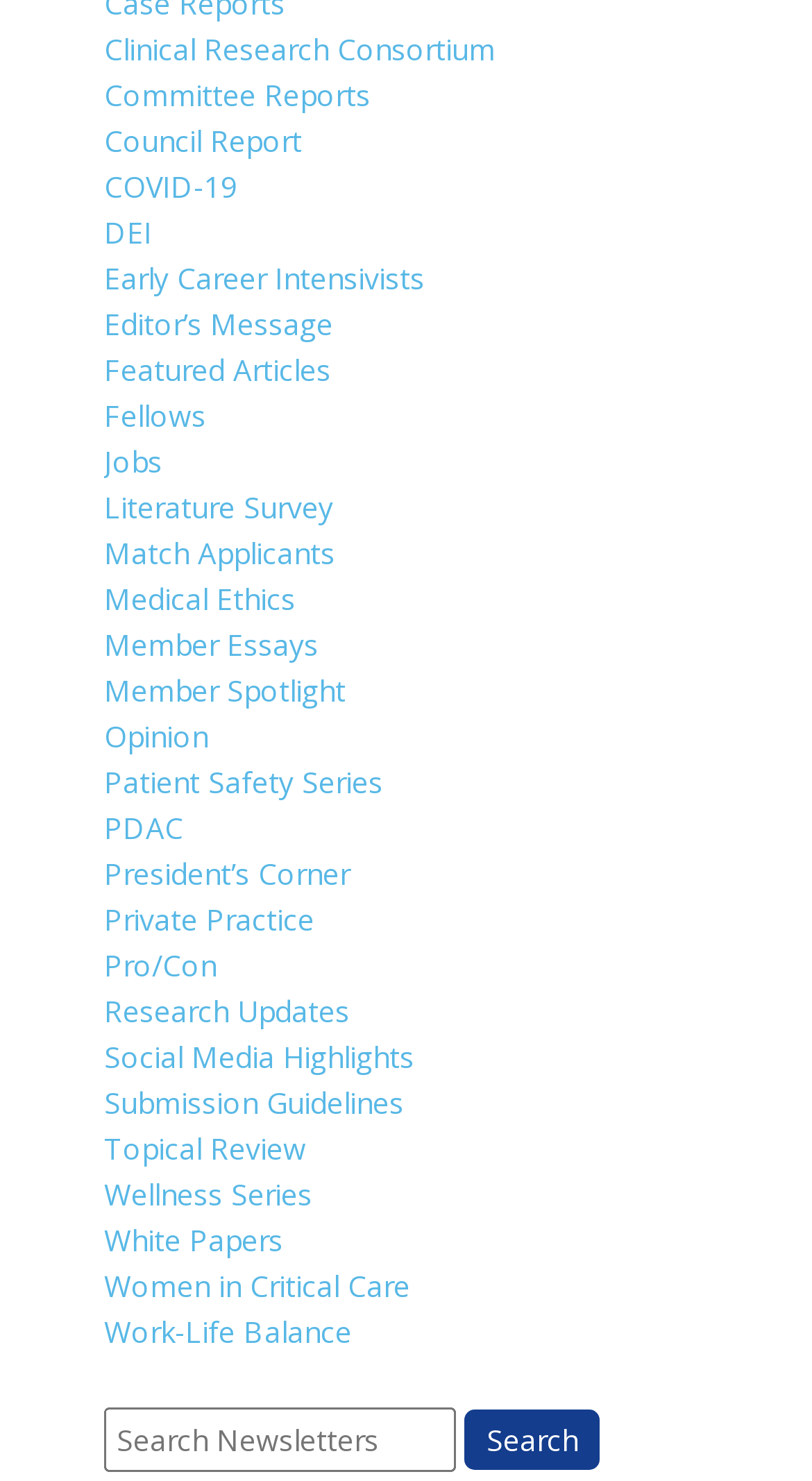Provide a one-word or one-phrase answer to the question:
Is there a search function on the webpage?

Yes